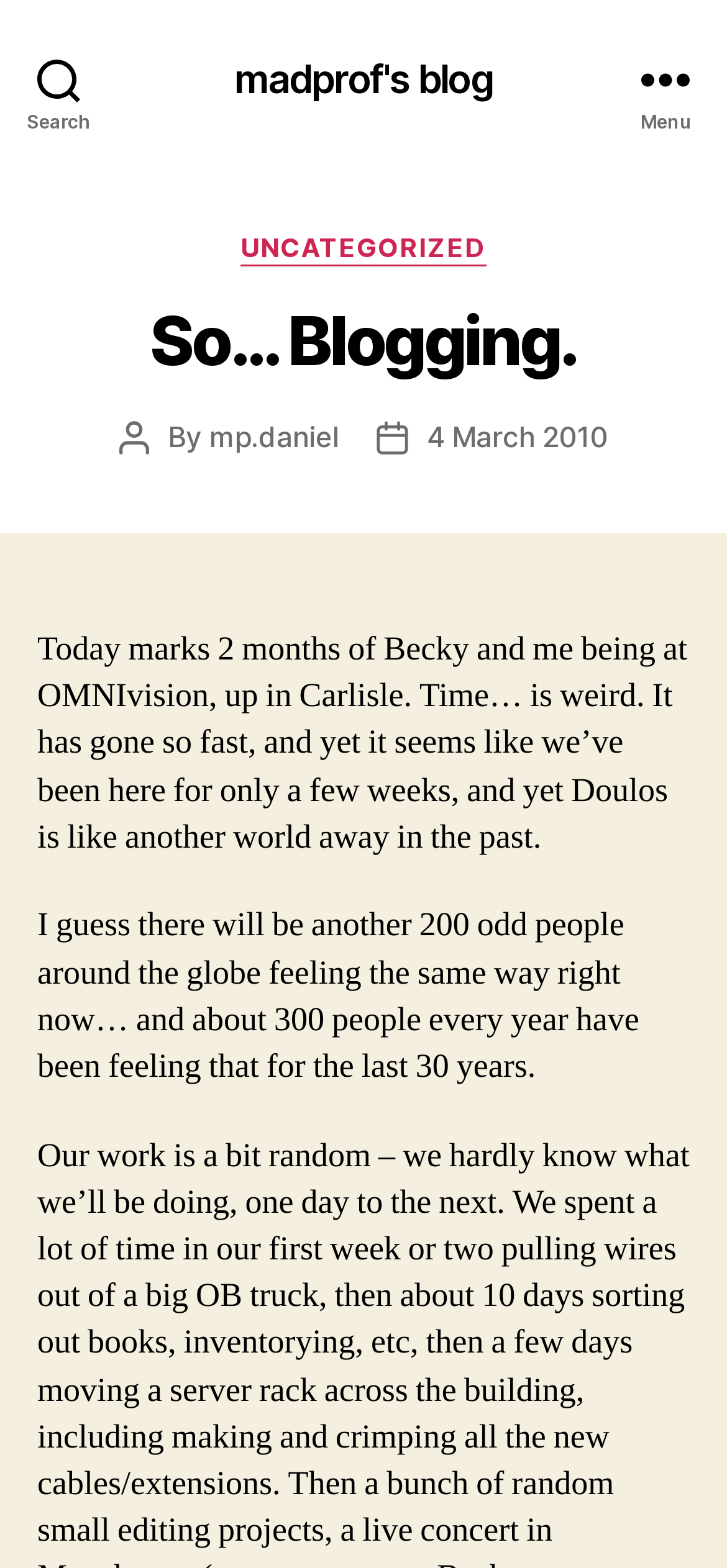Find the bounding box coordinates for the element described here: "madprof's blog".

[0.322, 0.037, 0.678, 0.062]